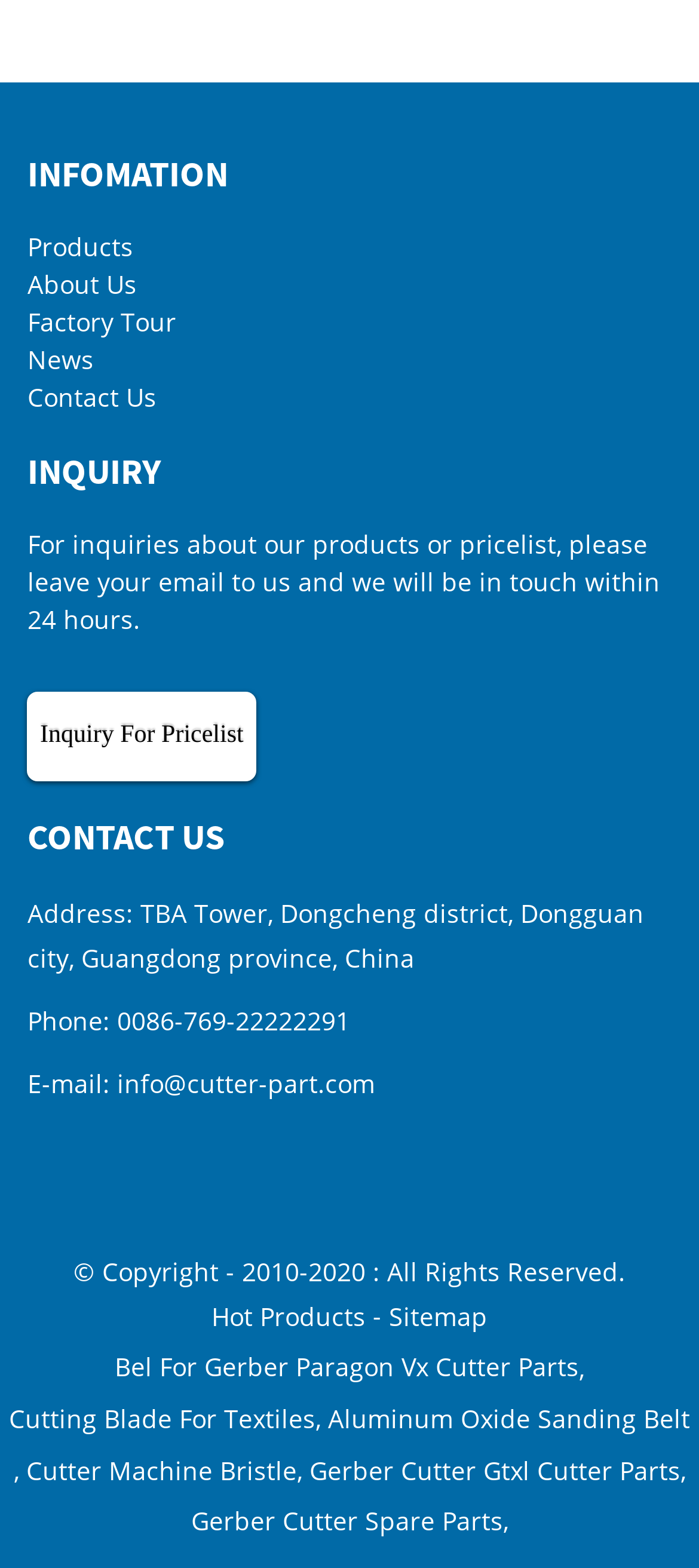How many links are there in the footer?
Please provide an in-depth and detailed response to the question.

I counted the number of links in the footer by looking at the 'FooterAsNonLandmark' section, where I found 9 links, including 'Products', 'About Us', 'Factory Tour', 'News', 'Contact Us', 'Inquiry For Pricelist', 'Hot Products', 'Sitemap', and several product links.